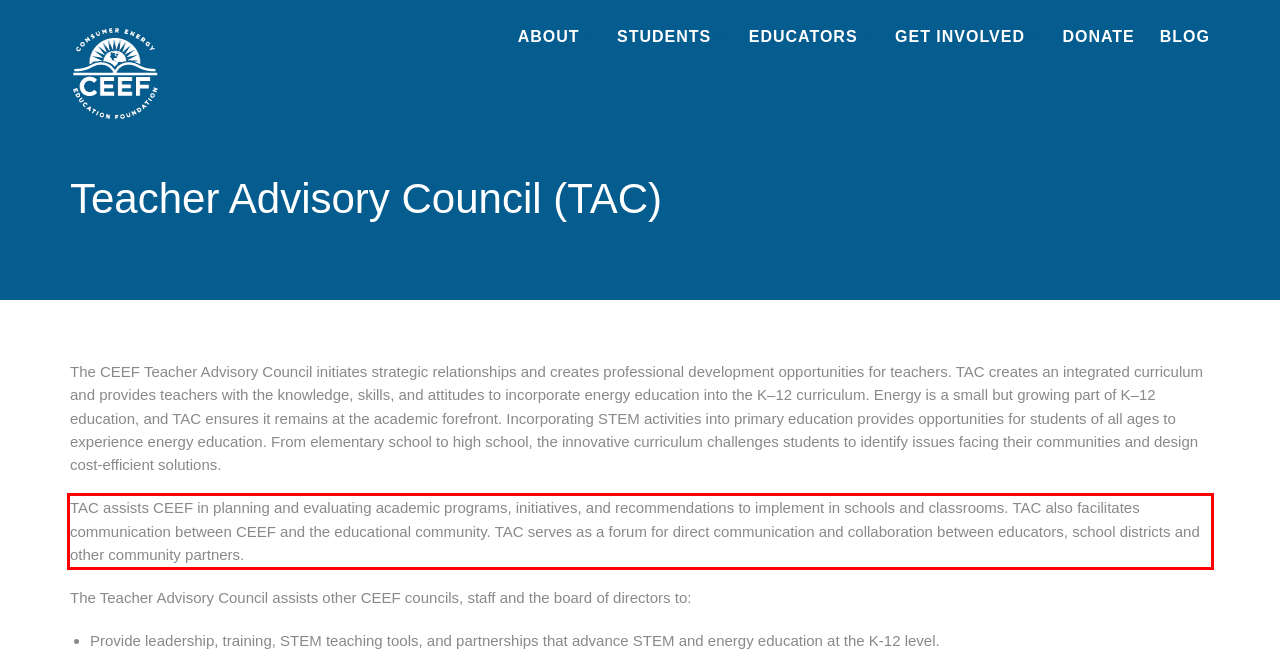You are provided with a screenshot of a webpage featuring a red rectangle bounding box. Extract the text content within this red bounding box using OCR.

TAC assists CEEF in planning and evaluating academic programs, initiatives, and recommendations to implement in schools and classrooms. TAC also facilitates communication between CEEF and the educational community. TAC serves as a forum for direct communication and collaboration between educators, school districts and other community partners.